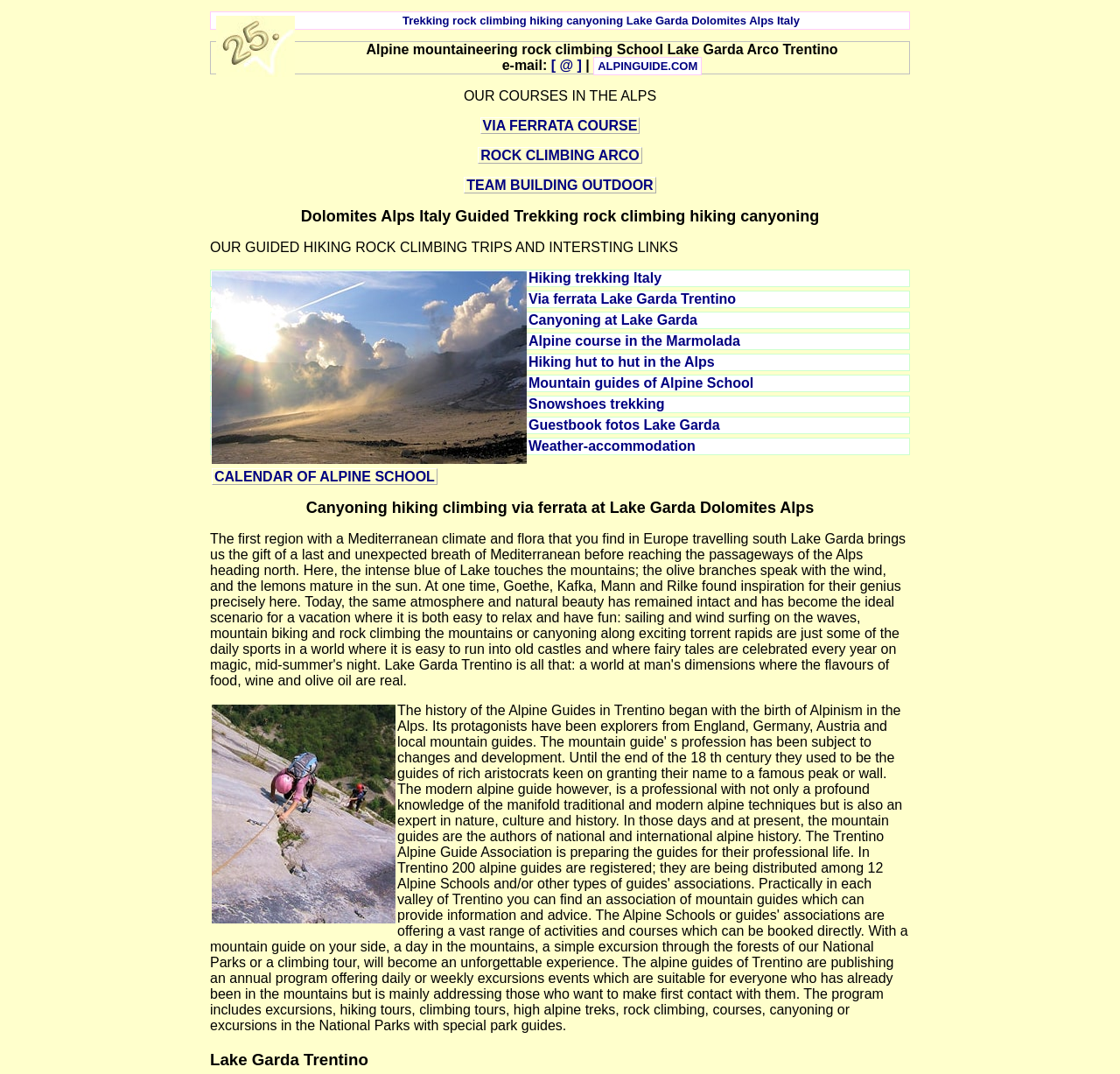Find the bounding box of the element with the following description: "Hiking trekking Italy". The coordinates must be four float numbers between 0 and 1, formatted as [left, top, right, bottom].

[0.472, 0.252, 0.591, 0.266]